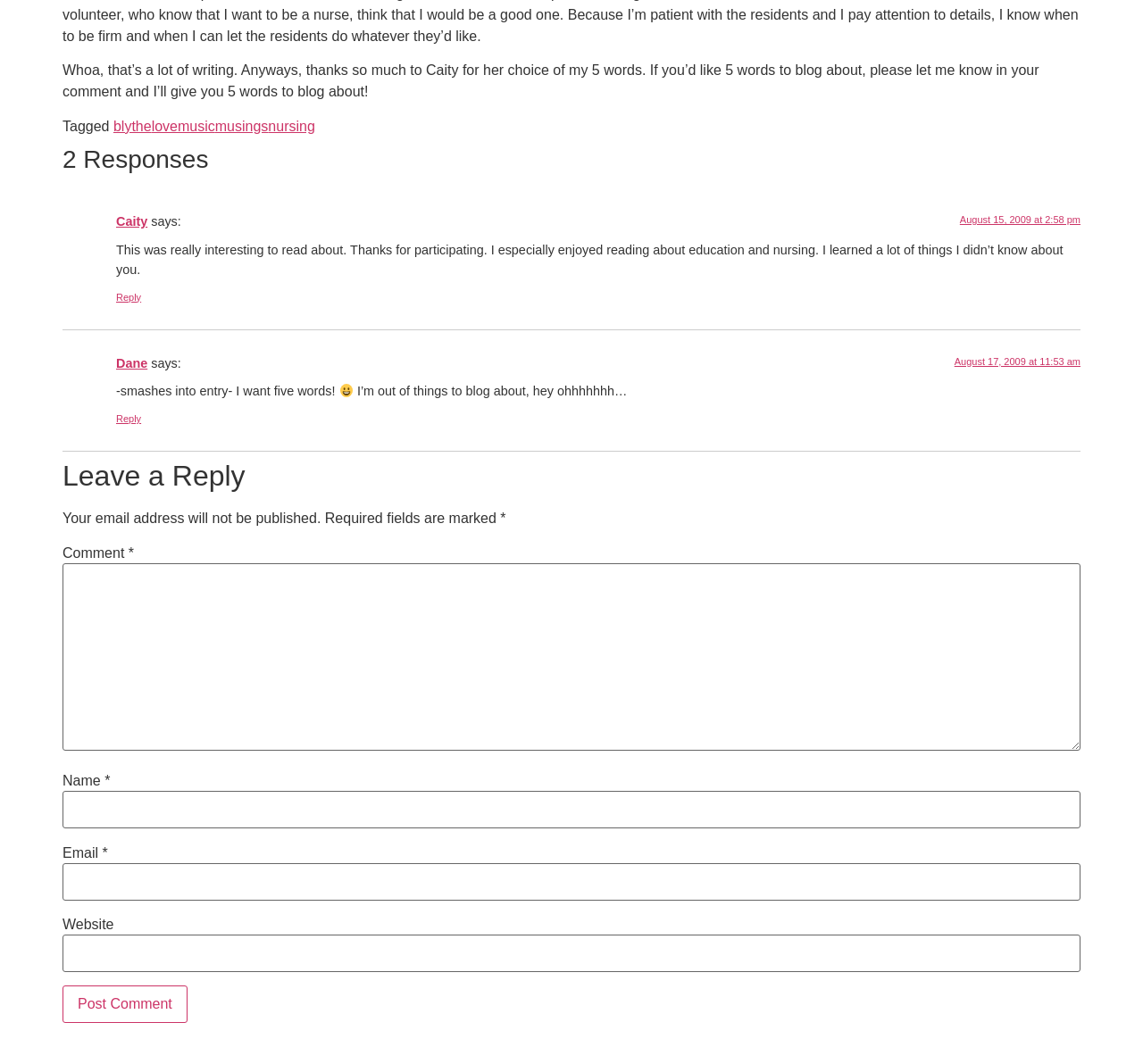Use a single word or phrase to answer the question: 
What is the purpose of the 'Leave a Reply' section?

To comment on the blog post